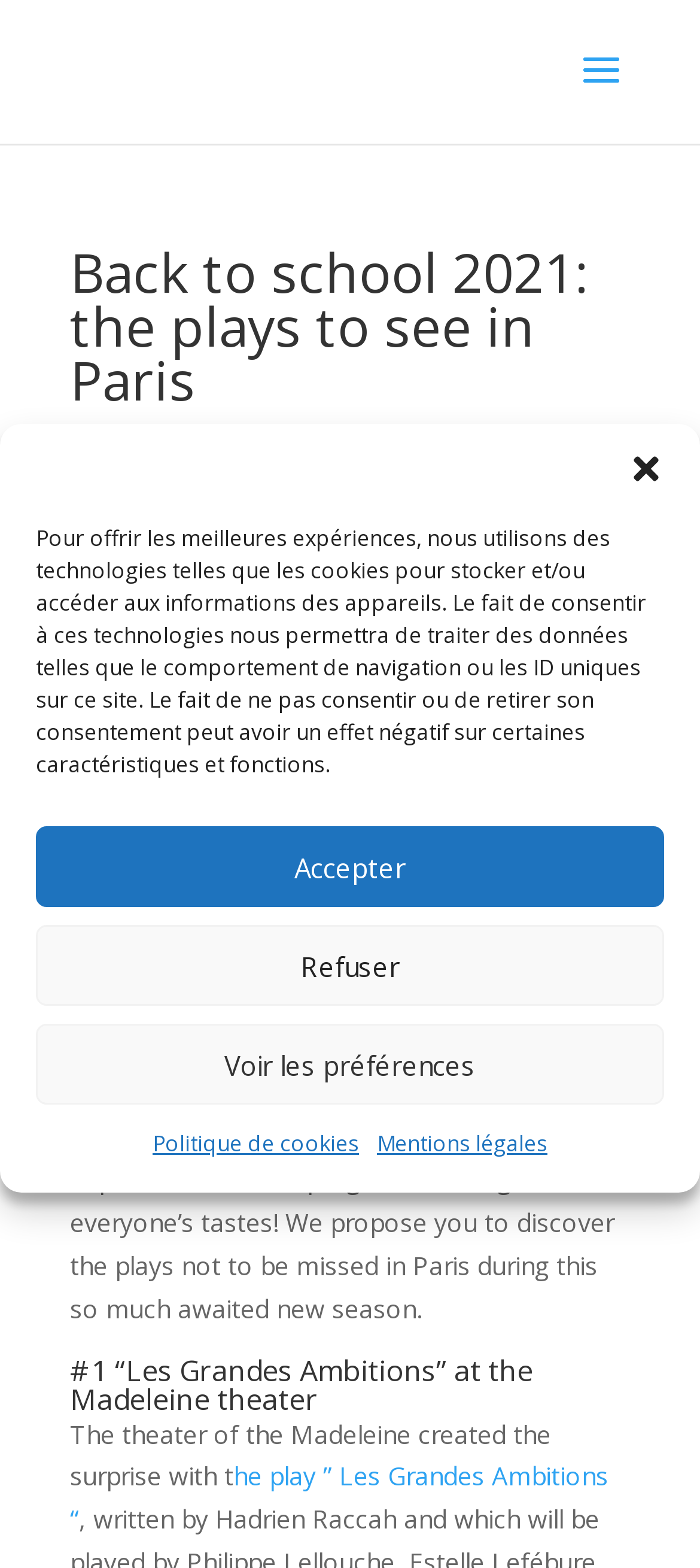Who is the owner of many Parisian theaters?
Use the information from the screenshot to give a comprehensive response to the question.

The owner of many Parisian theaters can be found in the text 'who is also the owner of many Parisian theaters.' which is located in the middle of the webpage. The text mentions Marc Ladreit de Lacharrière as the owner.